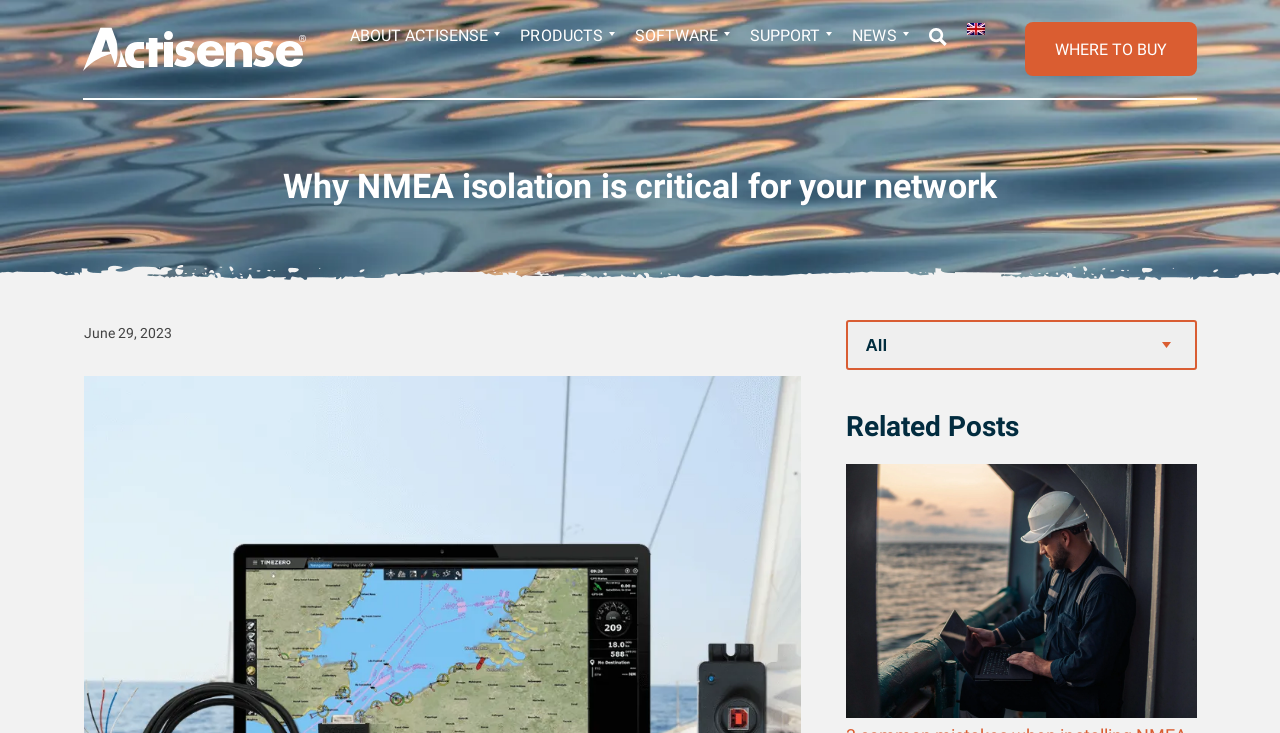Pinpoint the bounding box coordinates of the clickable area needed to execute the instruction: "Read NMEA isolation article". The coordinates should be specified as four float numbers between 0 and 1, i.e., [left, top, right, bottom].

[0.065, 0.906, 0.625, 0.935]